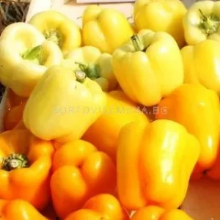What can the bell peppers be used for?
Use the image to answer the question with a single word or phrase.

Culinary dishes